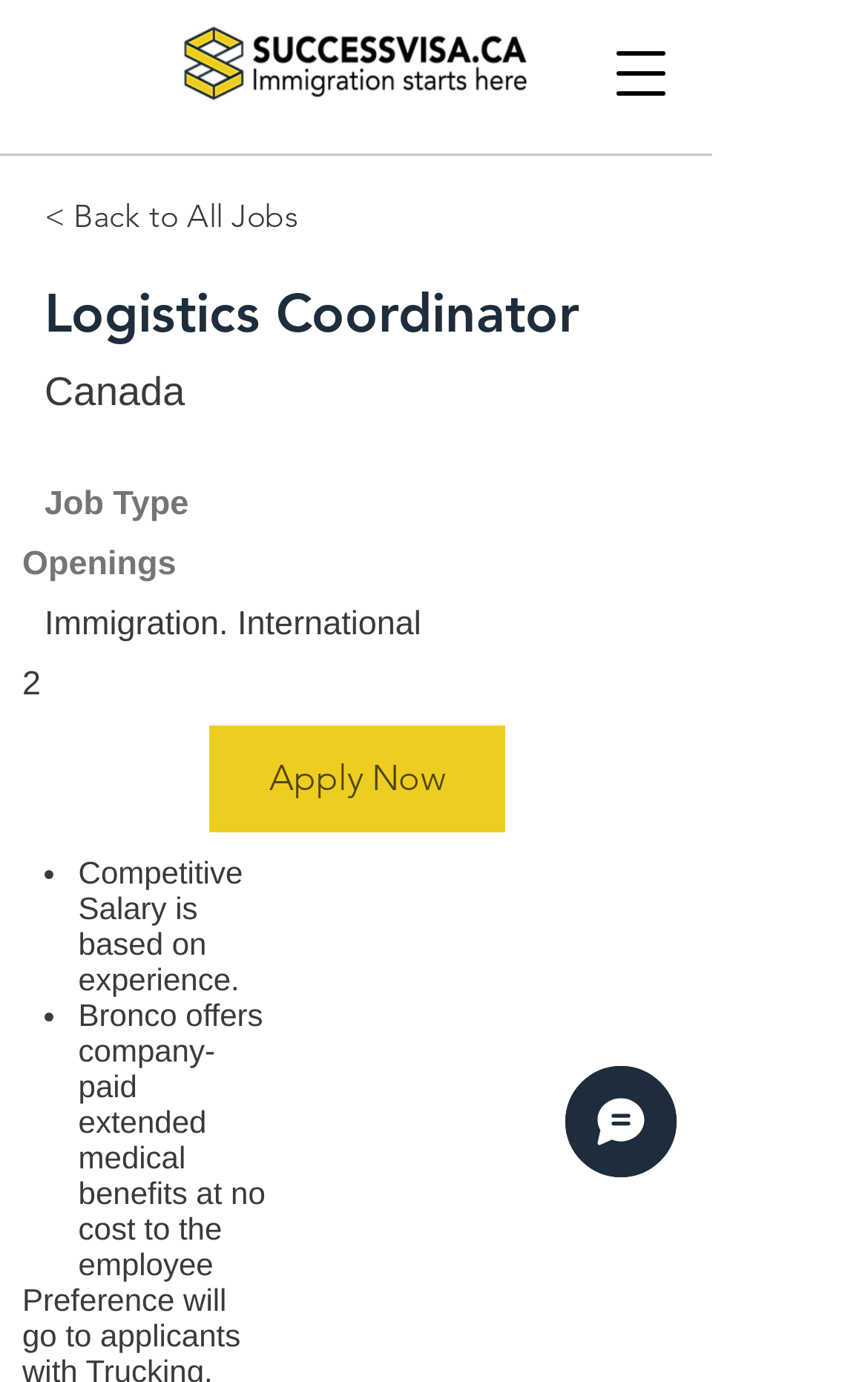Given the description: "aria-label="Open navigation menu"", determine the bounding box coordinates of the UI element. The coordinates should be formatted as four float numbers between 0 and 1, [left, top, right, bottom].

[0.692, 0.024, 0.785, 0.082]